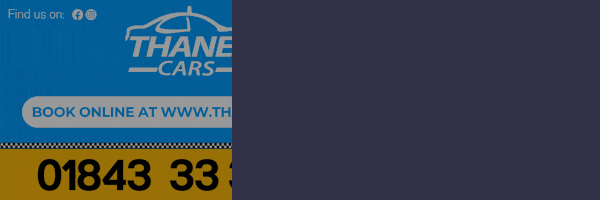Provide a one-word or short-phrase response to the question:
What is the contact number displayed on the advertisement?

01843 33 33 33